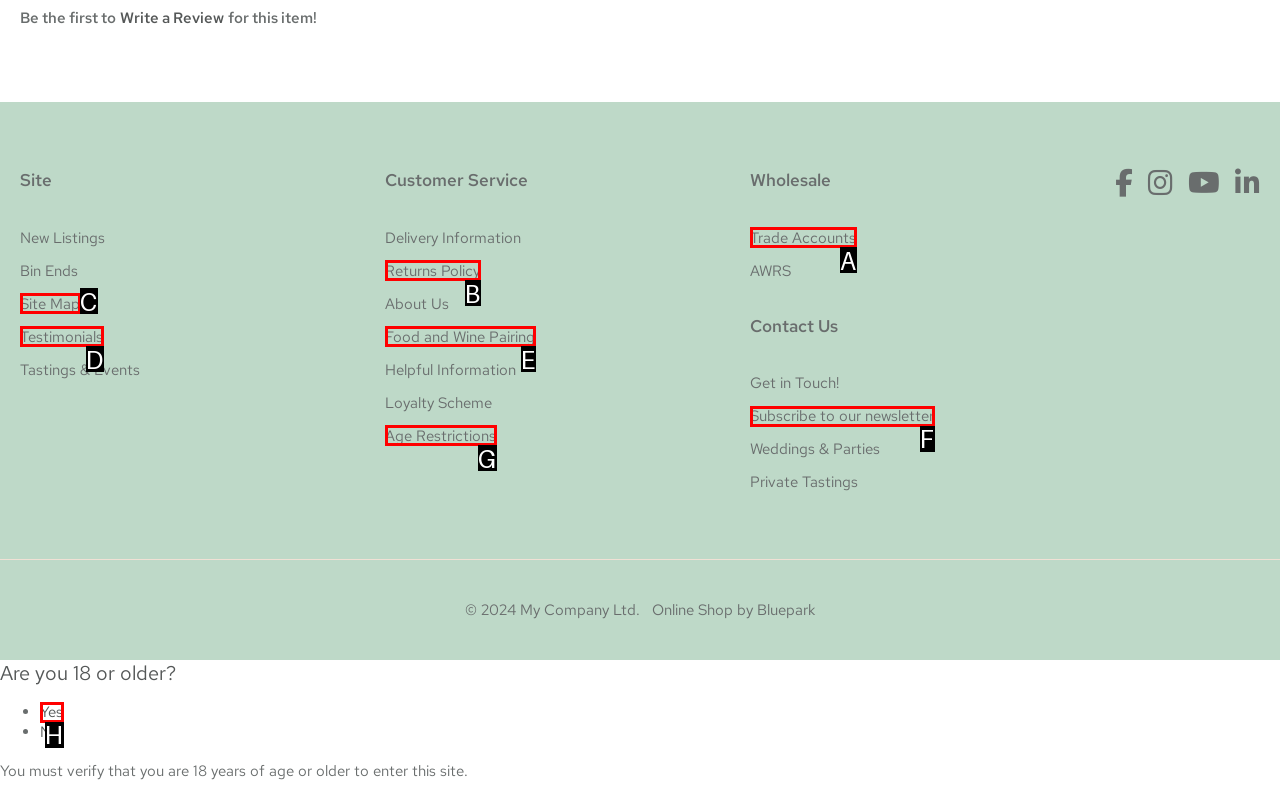Determine which UI element matches this description: Testimonials
Reply with the appropriate option's letter.

D